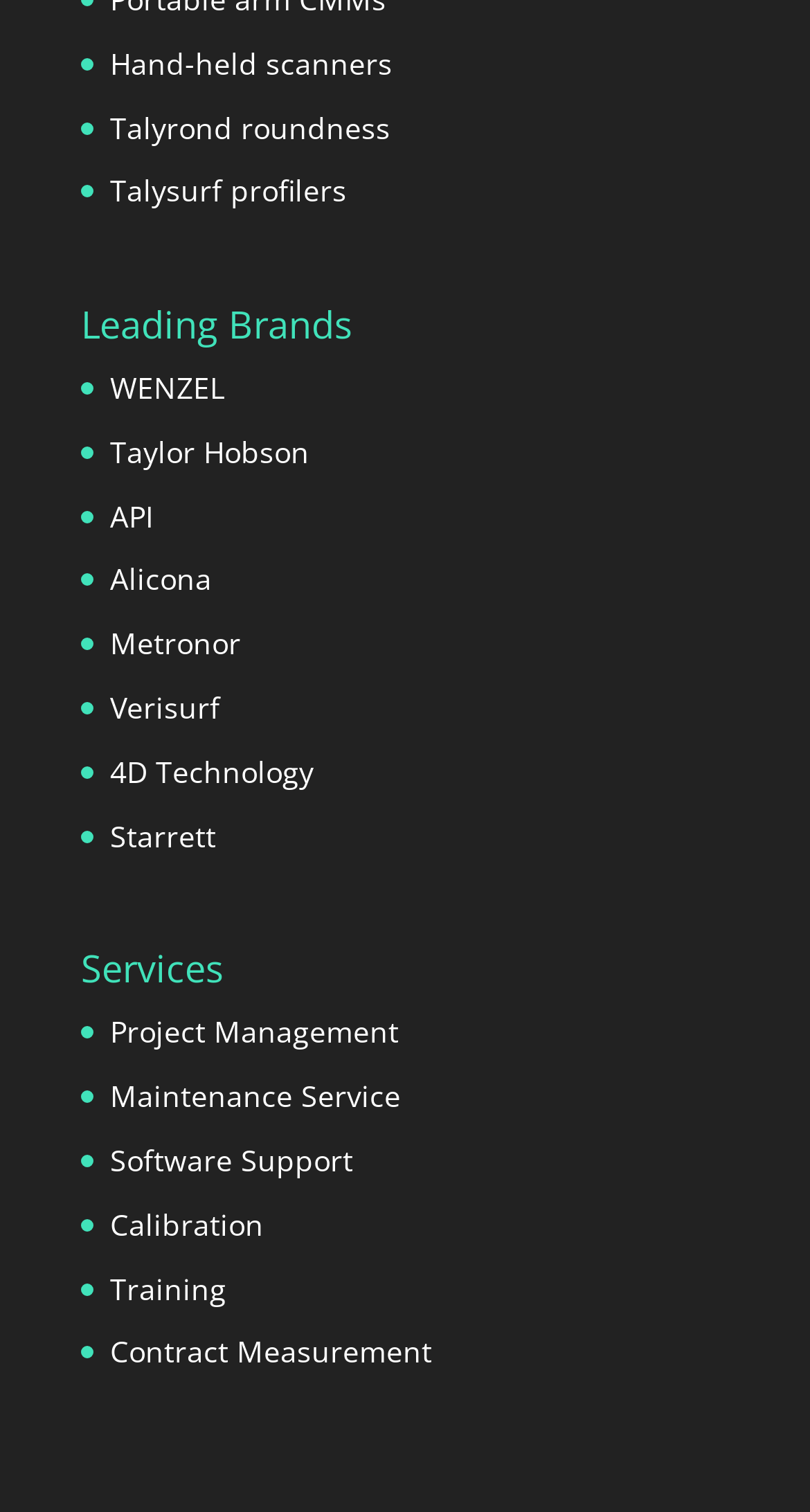Could you find the bounding box coordinates of the clickable area to complete this instruction: "Go to WENZEL"?

[0.136, 0.243, 0.277, 0.269]